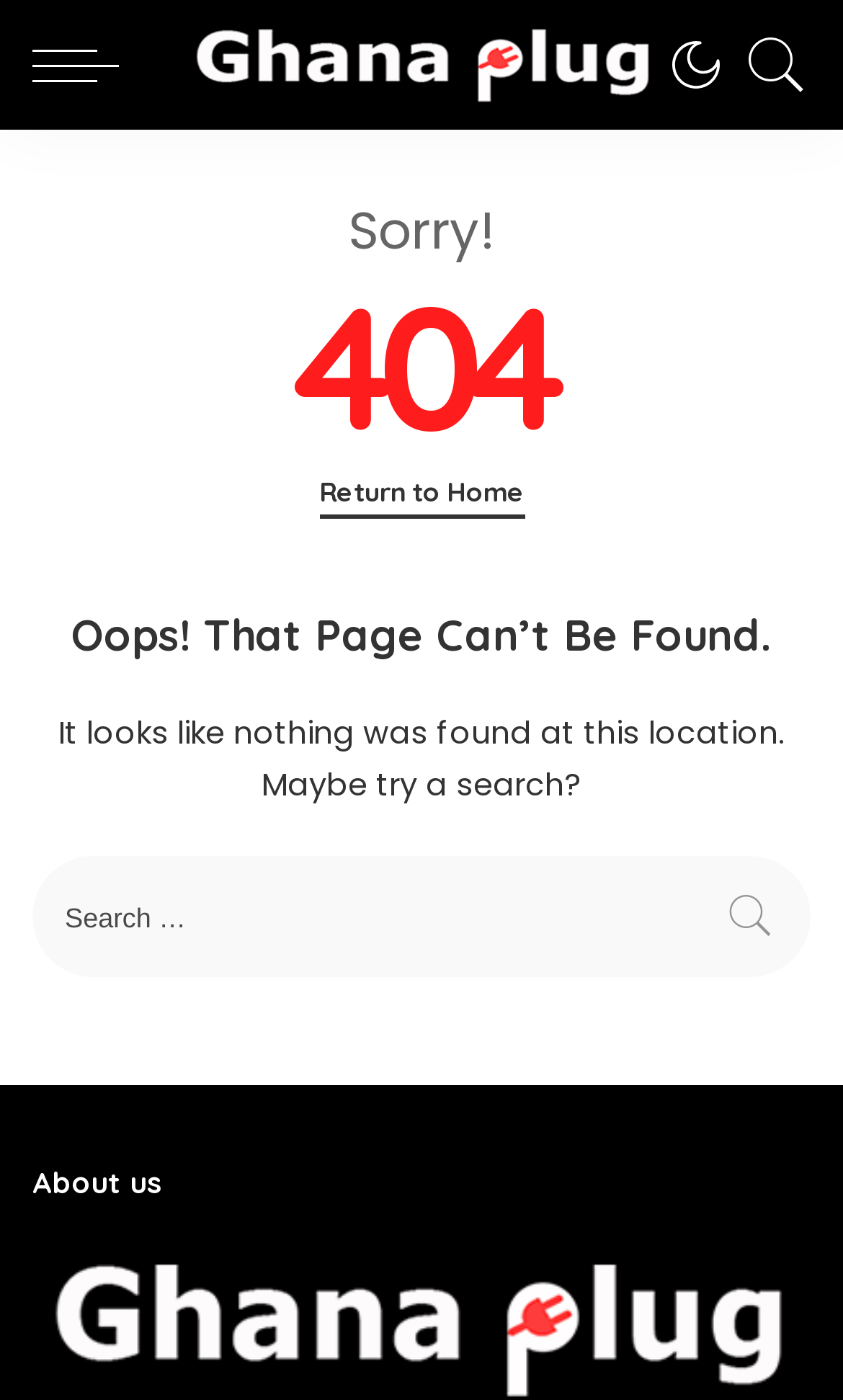Based on the image, provide a detailed and complete answer to the question: 
What is the section below the search box about?

The section below the search box is about 'About us' which can be determined by looking at the heading element 'About us'.